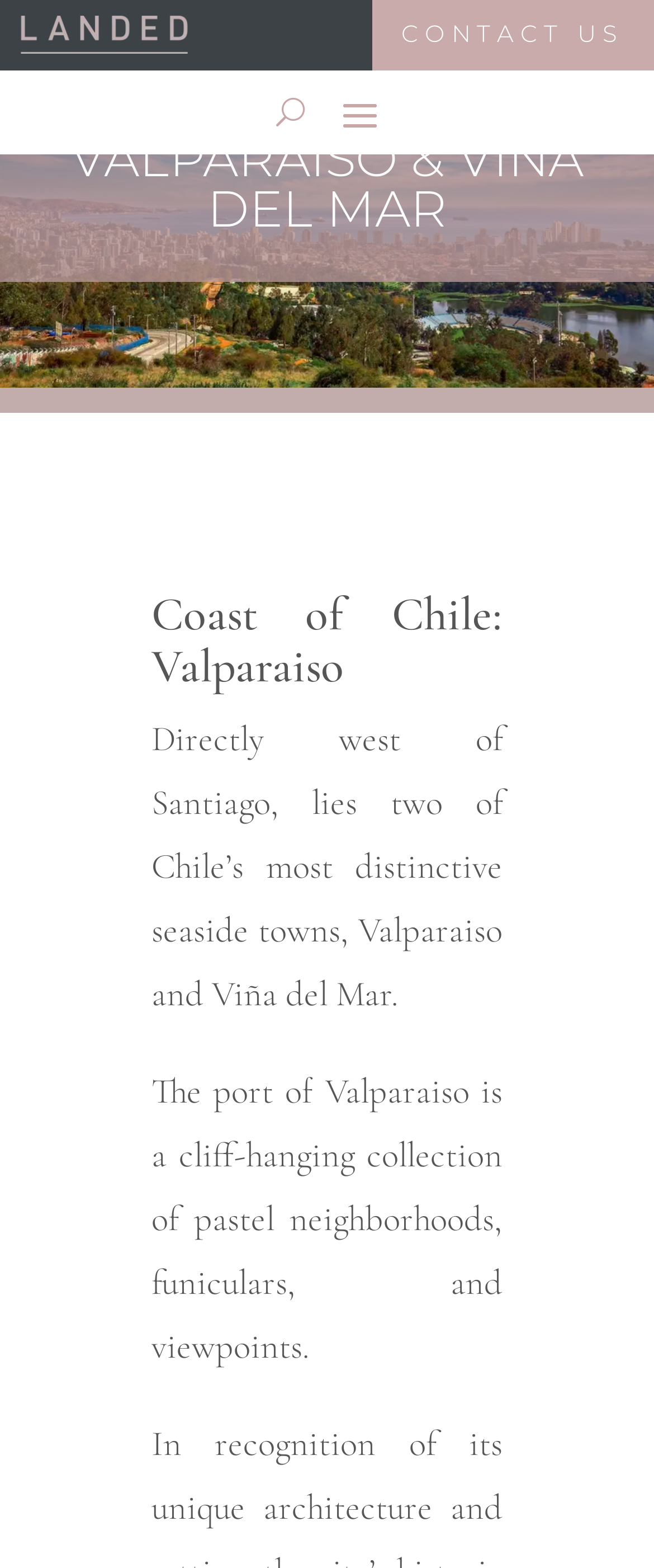Identify the first-level heading on the webpage and generate its text content.

VALPARAISO & VIÑA DEL MAR